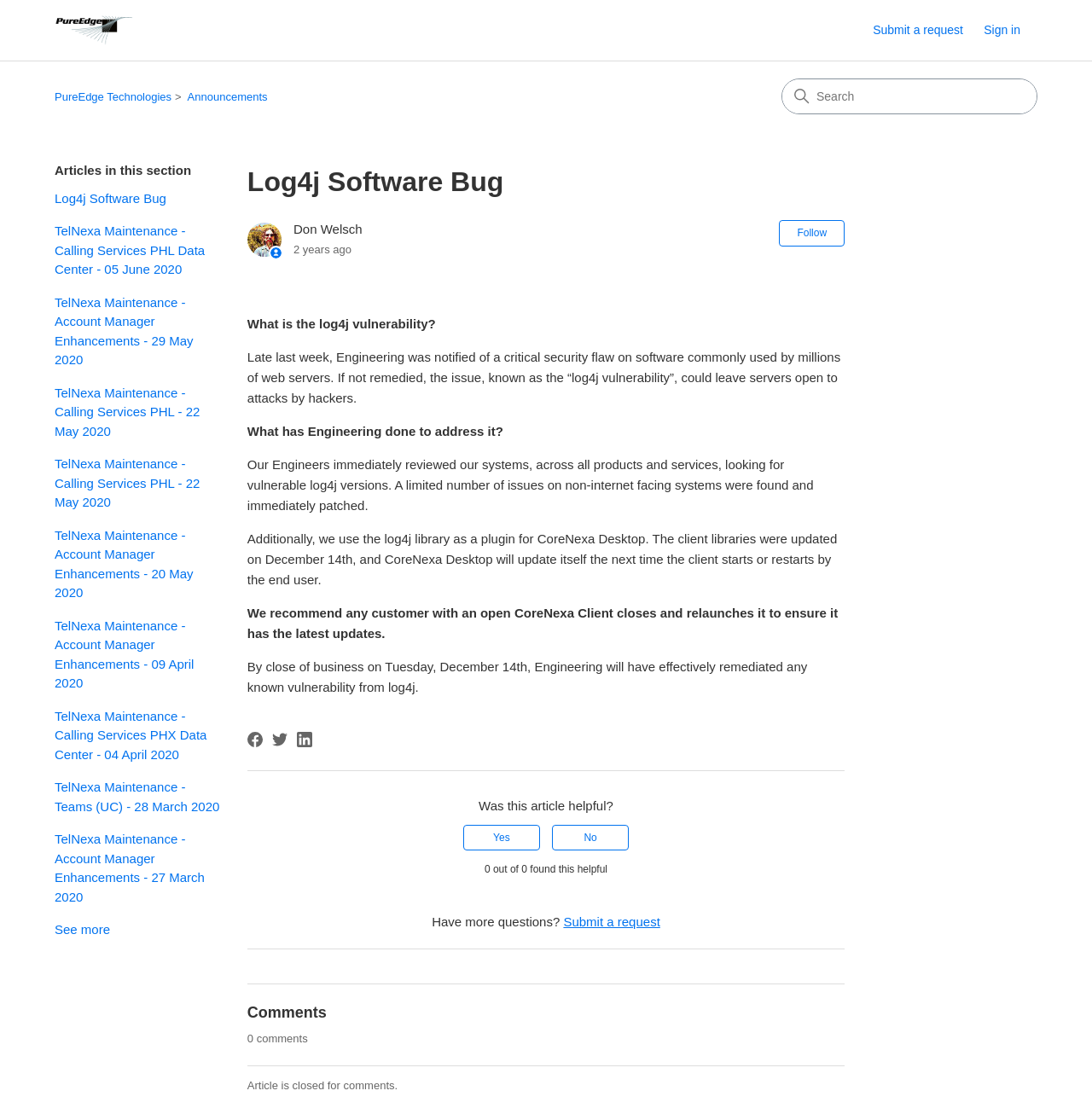Find the bounding box coordinates corresponding to the UI element with the description: "PureEdge Technologies". The coordinates should be formatted as [left, top, right, bottom], with values as floats between 0 and 1.

[0.05, 0.081, 0.157, 0.093]